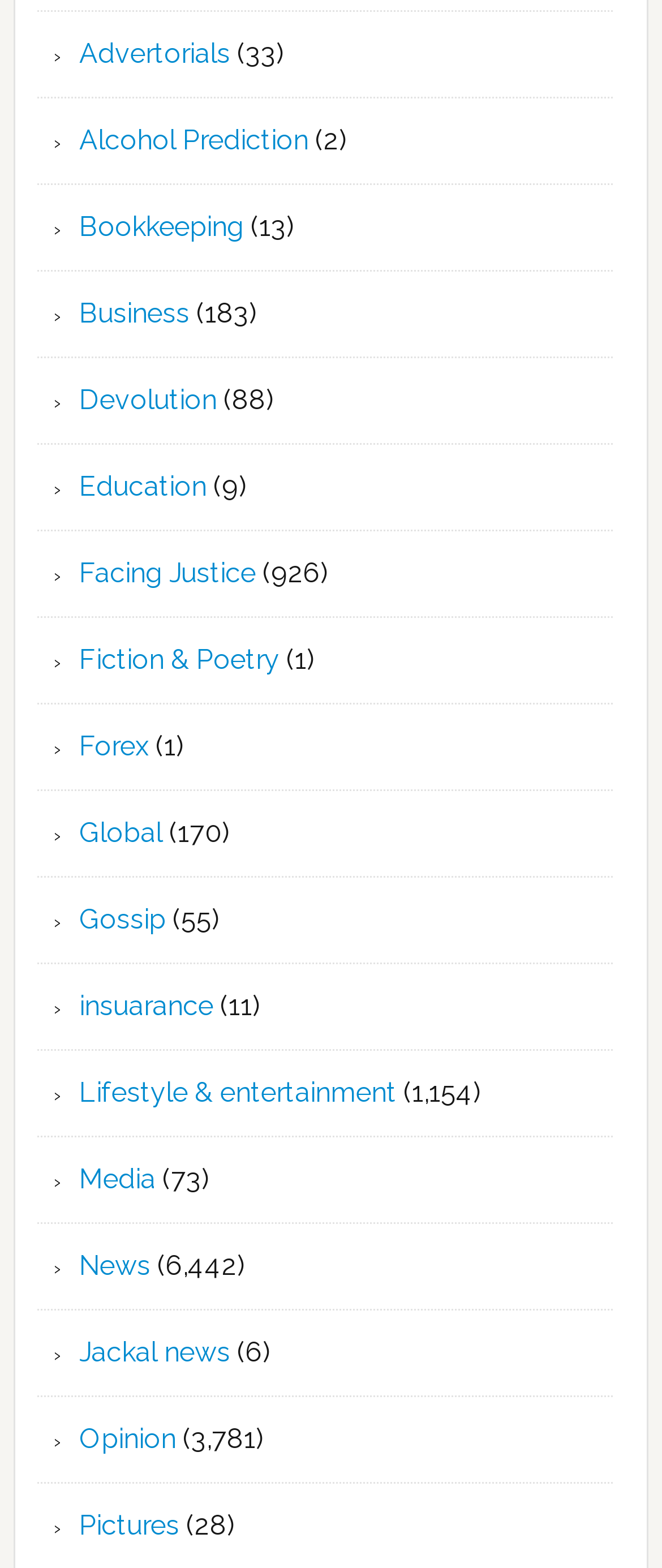Using the provided description Jackal news, find the bounding box coordinates for the UI element. Provide the coordinates in (top-left x, top-left y, bottom-right x, bottom-right y) format, ensuring all values are between 0 and 1.

[0.12, 0.853, 0.348, 0.873]